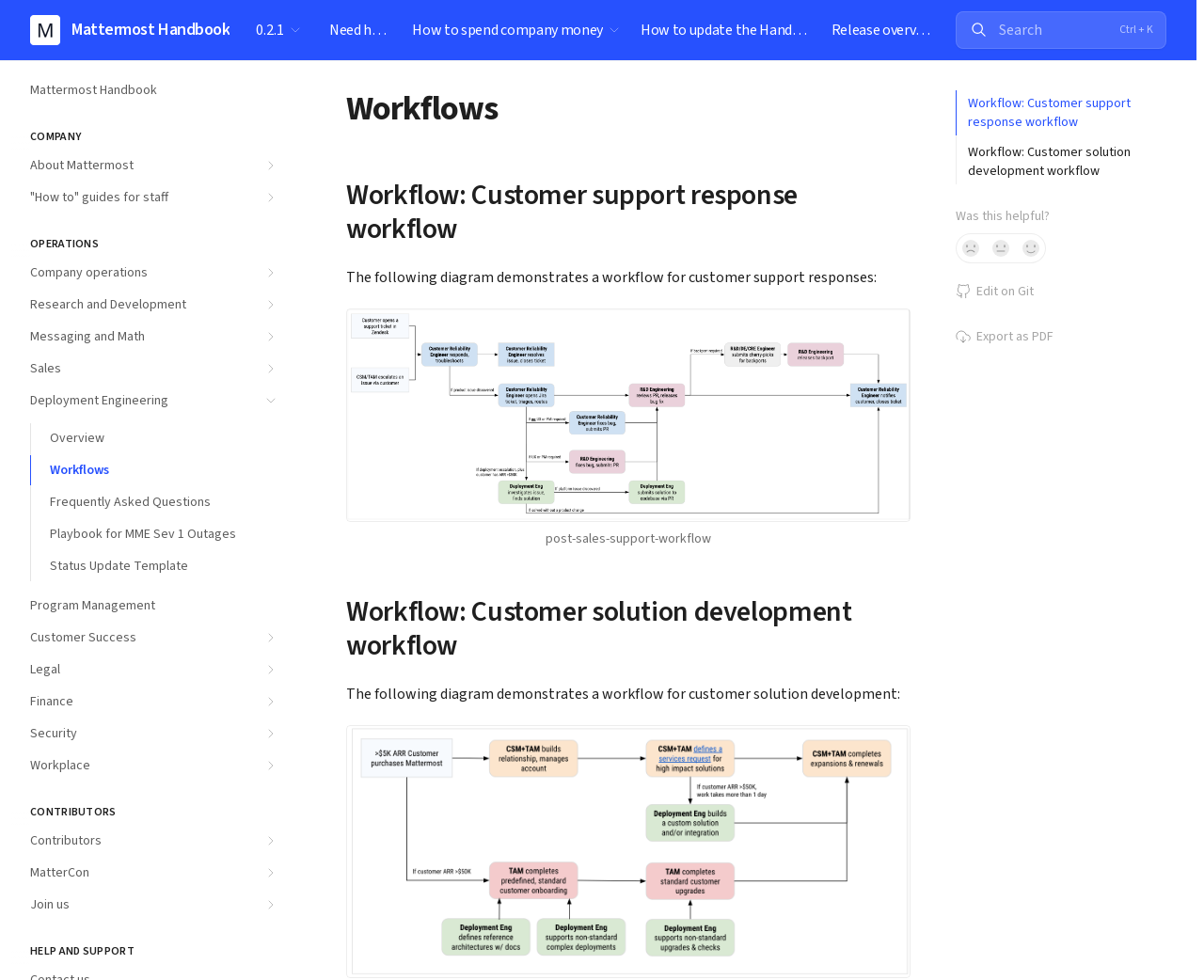What is the version of the Mattermost Handbook?
Provide an in-depth answer to the question, covering all aspects.

I found the version number '0.2.1' on the top of the webpage, next to the logo and the title 'Mattermost Handbook'.